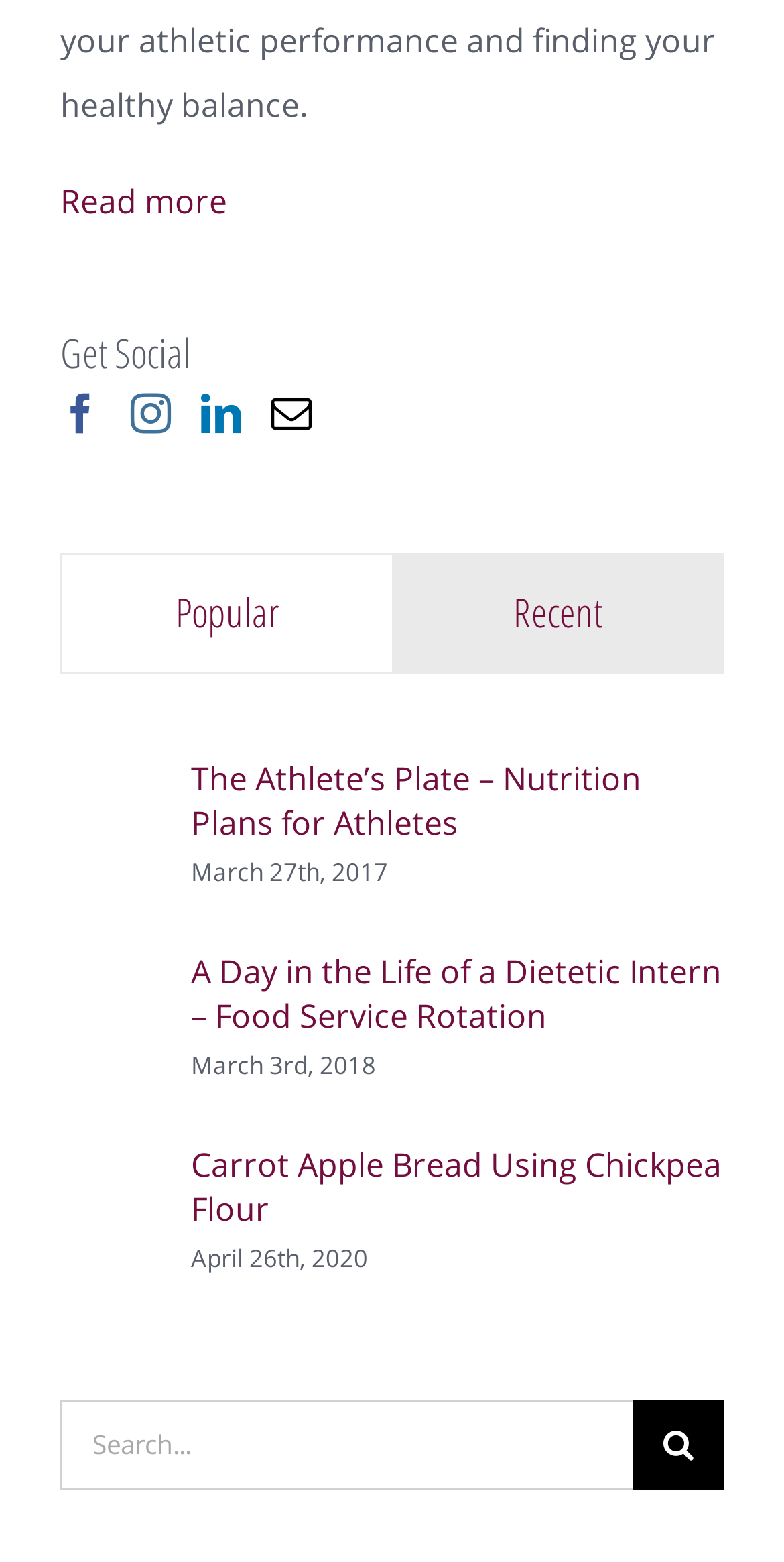Please specify the coordinates of the bounding box for the element that should be clicked to carry out this instruction: "Add 'Pirate Pete' to MyArchive". The coordinates must be four float numbers between 0 and 1, formatted as [left, top, right, bottom].

None